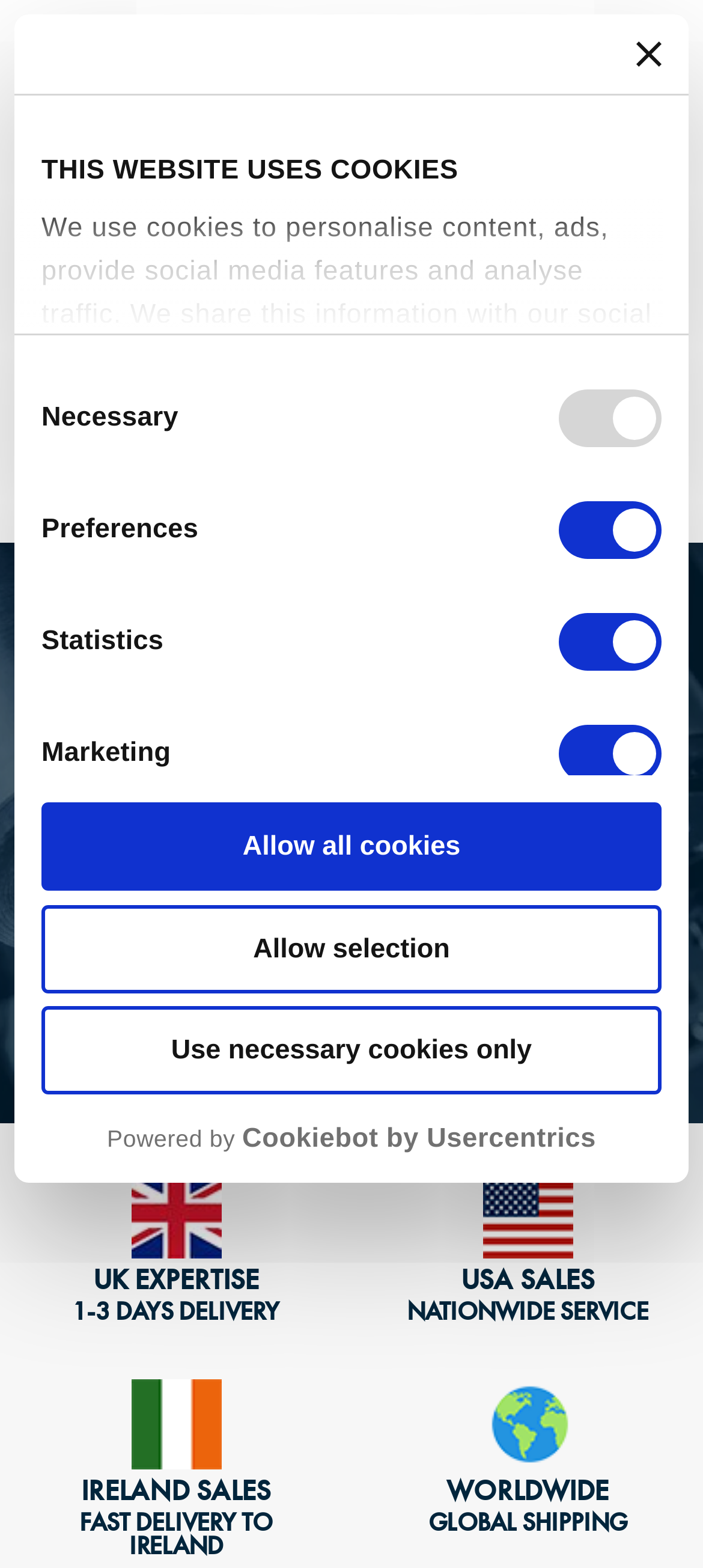Analyze the image and provide a detailed answer to the question: What regions does the Workshop Press Company ship to?

I found the regions by looking at the sections of the page that mention 'UK EXPERTISE', 'USA SALES', 'IRELAND SALES', and 'WORLDWIDE' shipping, indicating that the company ships to these regions.